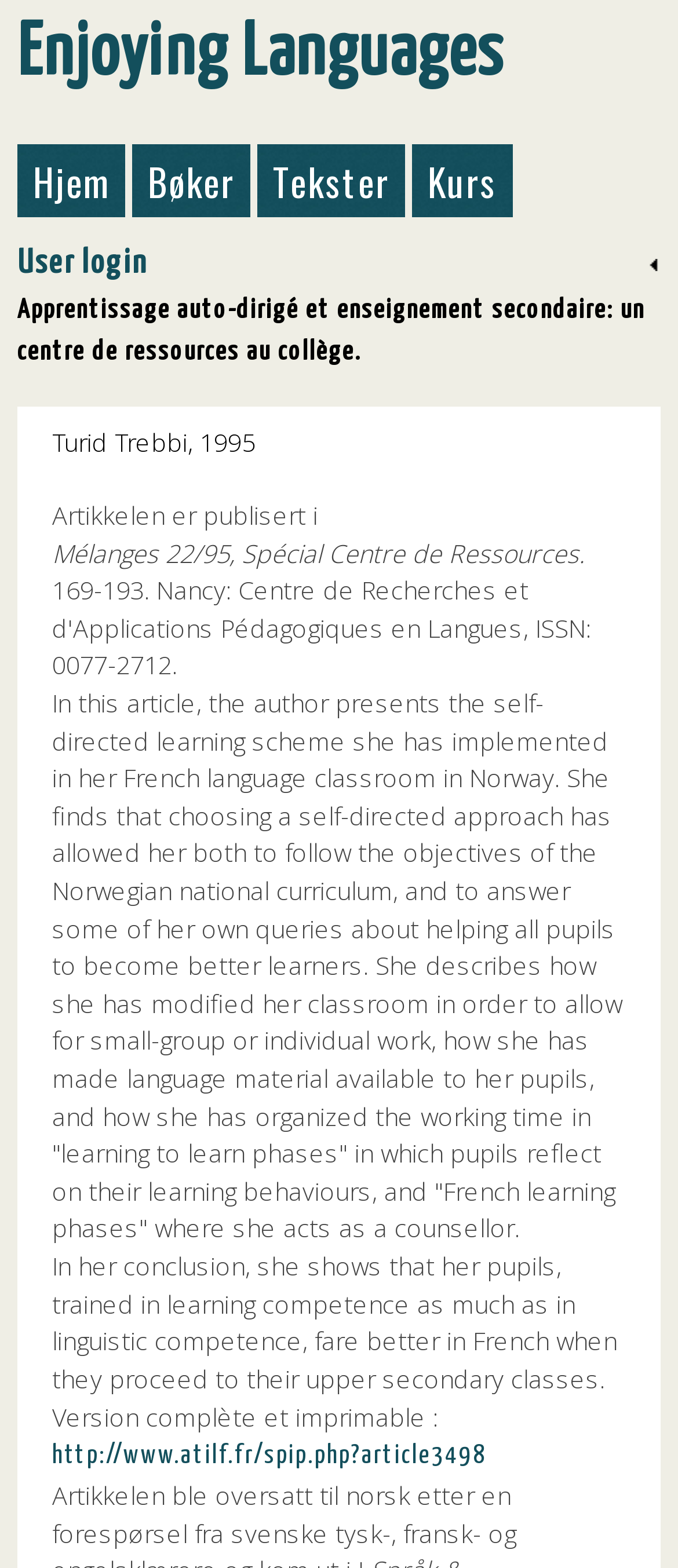Can you give a detailed response to the following question using the information from the image? What is the author's profession?

The author is a teacher because the article mentions that she has implemented a self-directed learning scheme in her French language classroom in Norway, indicating that she is a teacher of French language.